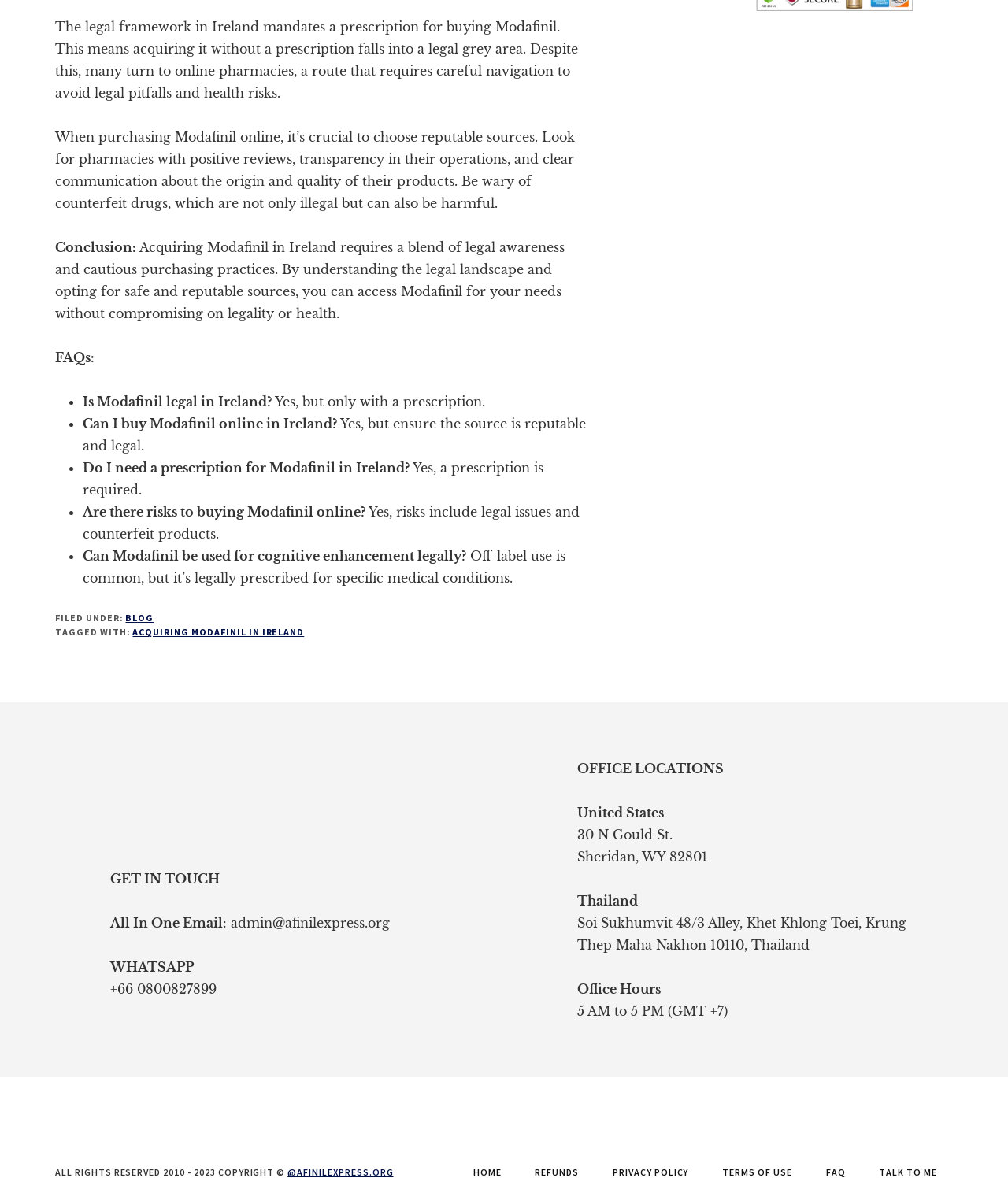Can Modafinil be used for cognitive enhancement legally?
Please give a detailed and thorough answer to the question, covering all relevant points.

The webpage mentions that Modafinil is legally prescribed for specific medical conditions, but off-label use for cognitive enhancement is common. This information is provided in response to the question 'Can Modafinil be used for cognitive enhancement legally?'.